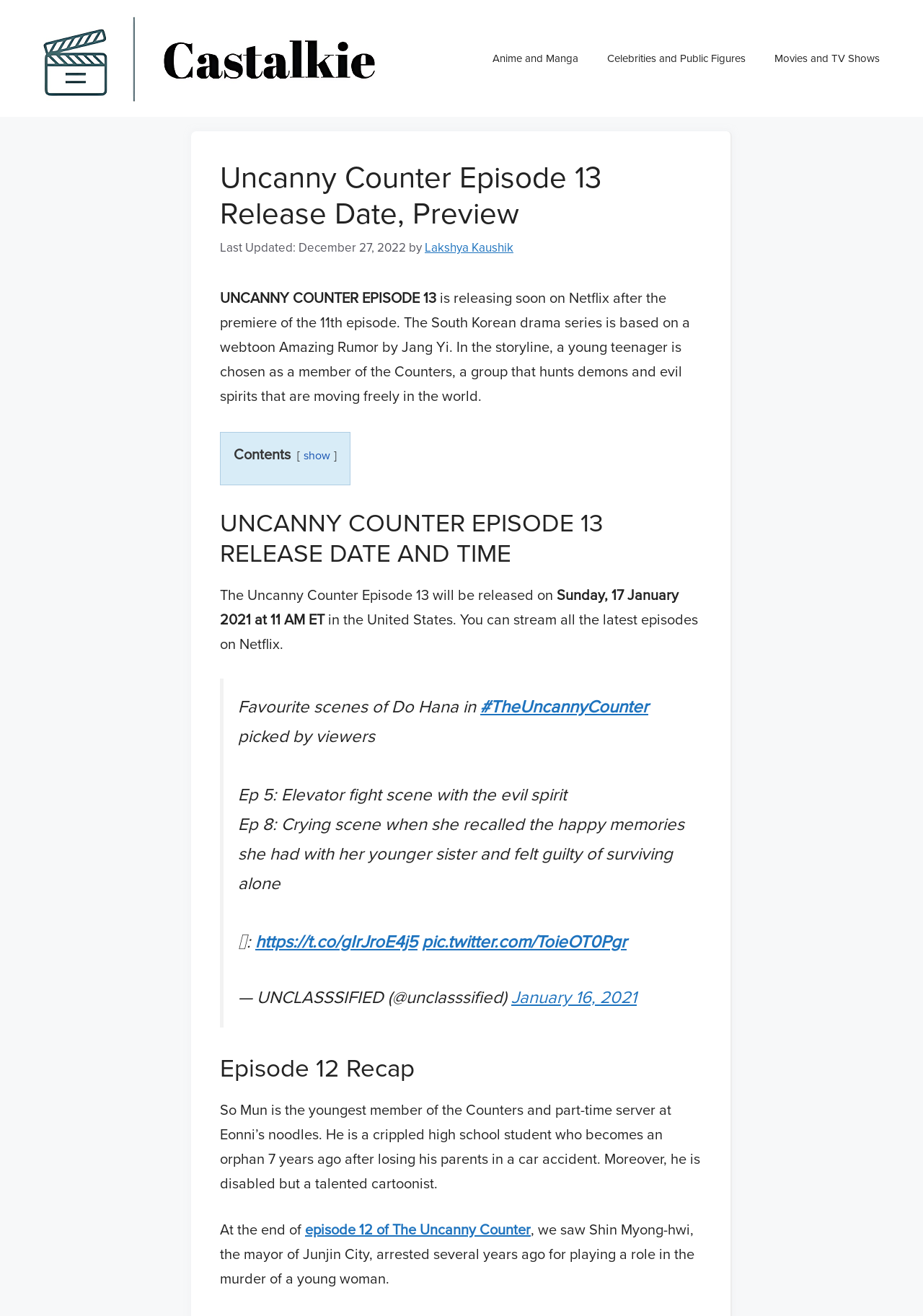What is the name of the mayor of Junjin City?
Respond with a short answer, either a single word or a phrase, based on the image.

Shin Myong-hwi